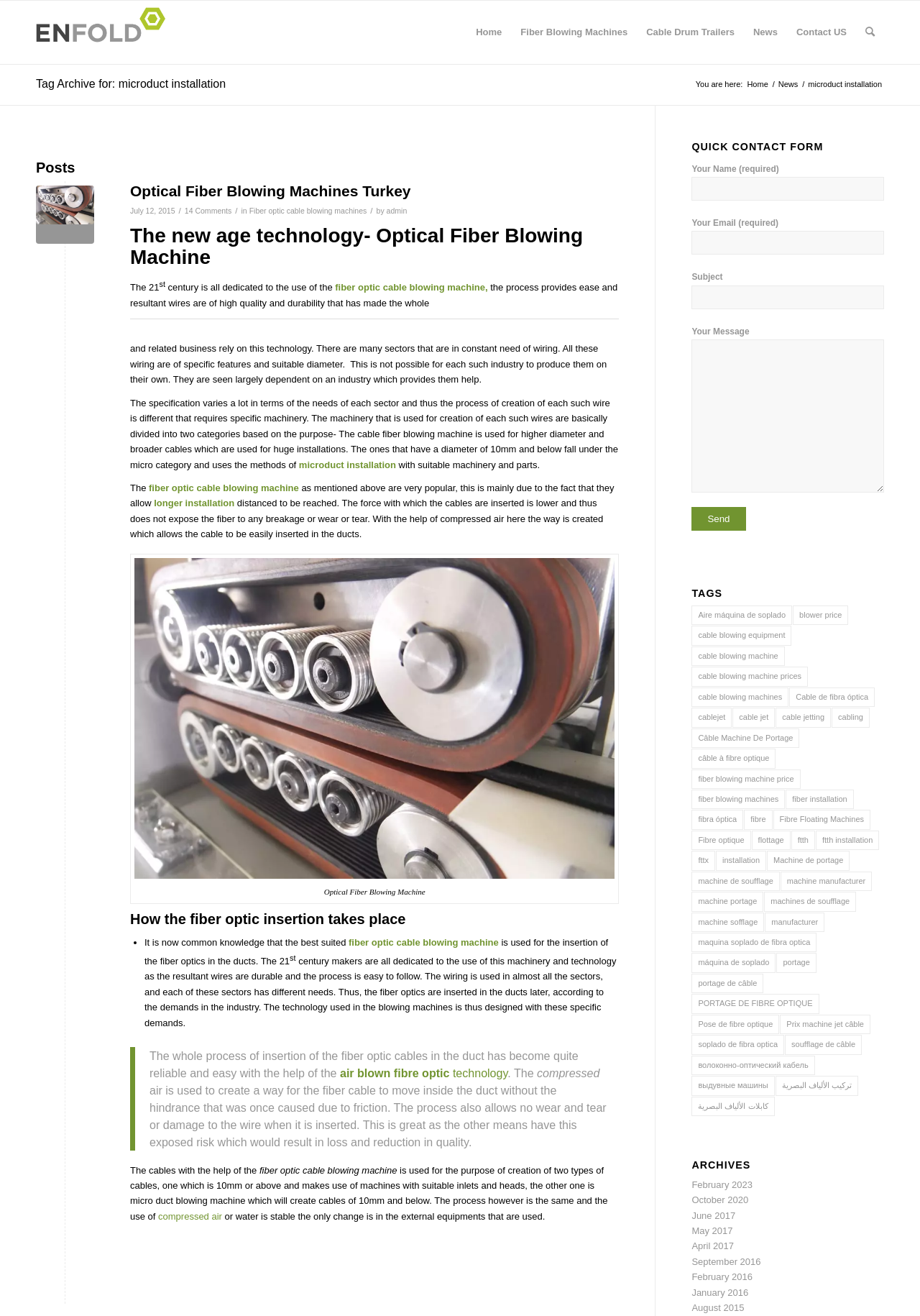Find the bounding box coordinates for the area that must be clicked to perform this action: "Click on the 'Home' link in the menu".

[0.507, 0.001, 0.556, 0.049]